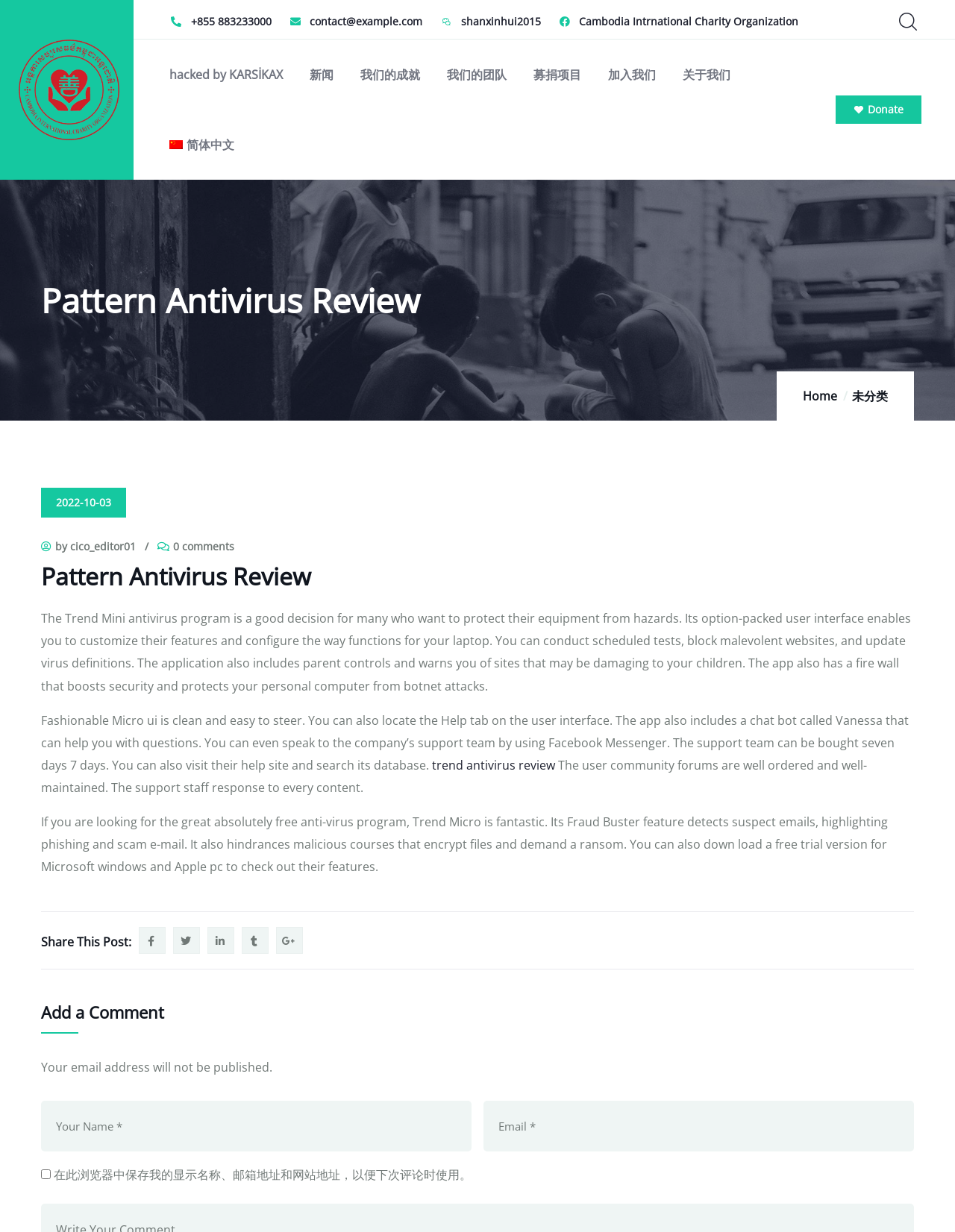How many days a week is the support team available?
Using the visual information from the image, give a one-word or short-phrase answer.

7